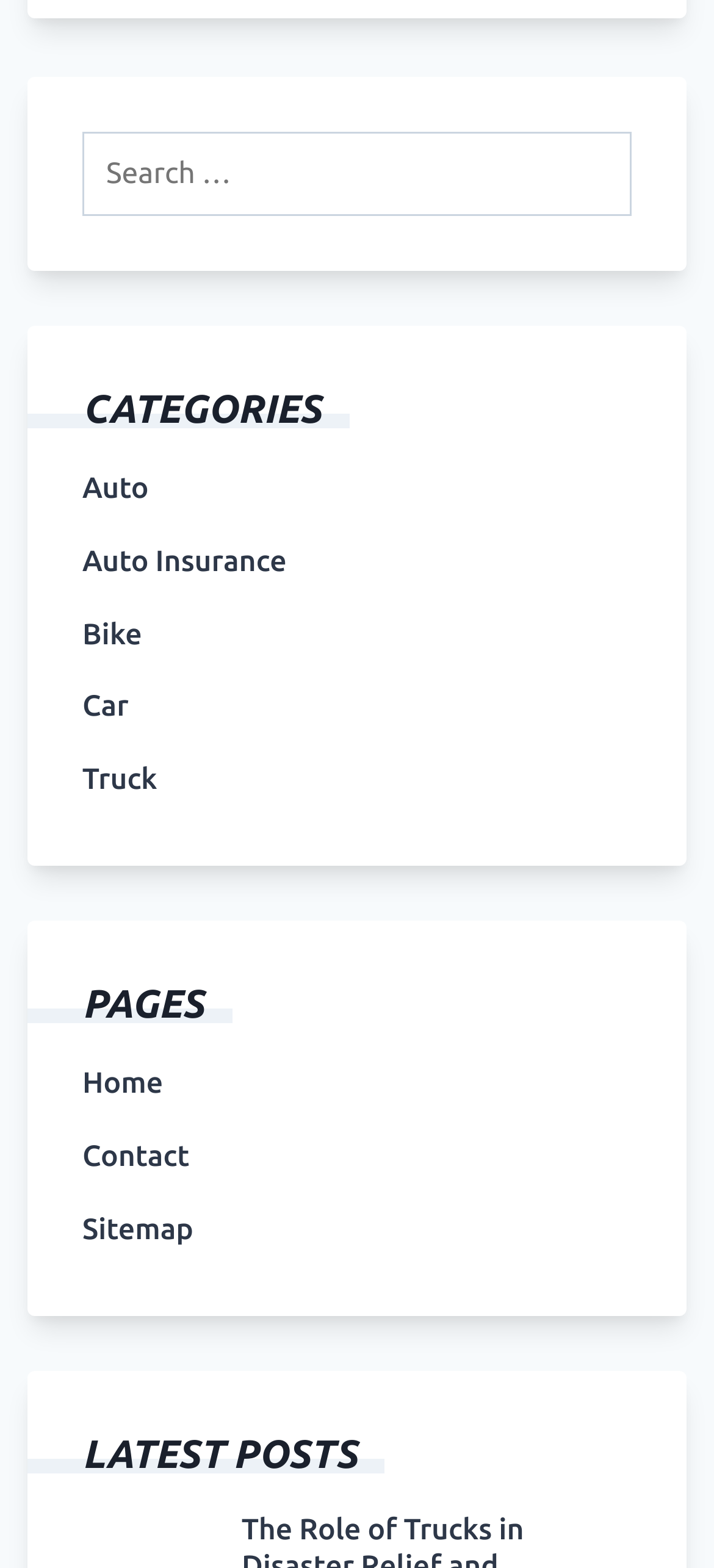How many types of vehicles are listed?
Answer with a single word or phrase, using the screenshot for reference.

4